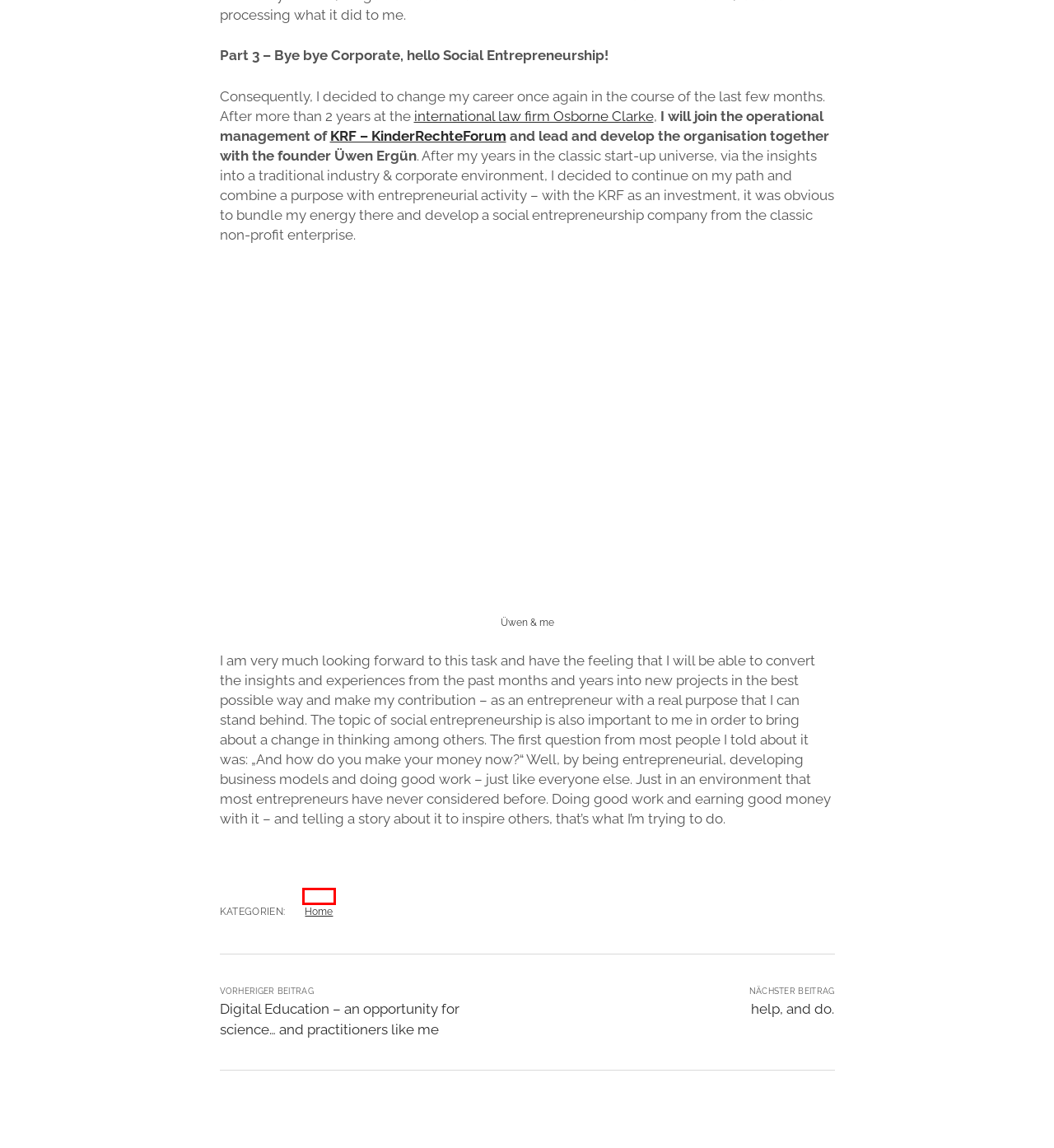A screenshot of a webpage is given, featuring a red bounding box around a UI element. Please choose the webpage description that best aligns with the new webpage after clicking the element in the bounding box. These are the descriptions:
A. help, and do.
B. Osborne Clarke - International Legal Practice
C. Chosen WordPress Theme by Compete Themes
D. Deutschlands Ombudsstelle für Kinderrechte | KRF
E. official website of Kai Simon Utzinger
F. Home
G. Digital Education – an opportunity for science… and practitioners like me
H. Career

F